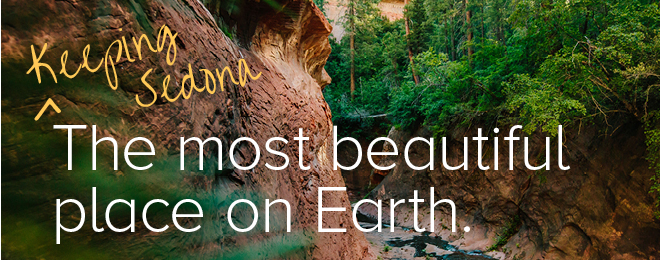Offer a thorough description of the image.

The image features a stunning view of Sedona's natural beauty, showcasing vibrant greenery alongside majestic rock formations. Prominently displayed is the phrase "Keeping Sedona," styled in an artistic yellow font, emphasizing the importance of preserving this picturesque landscape. Below, the bold text proclaims, "The most beautiful place on Earth," capturing the essence of Sedona's allure. This visual representation aligns with the themes of sustainable tourism and environmental stewardship emphasized in the Sedona Sustainable Tourism Plan, which aims to protect the area’s natural beauty while balancing tourism and community needs.